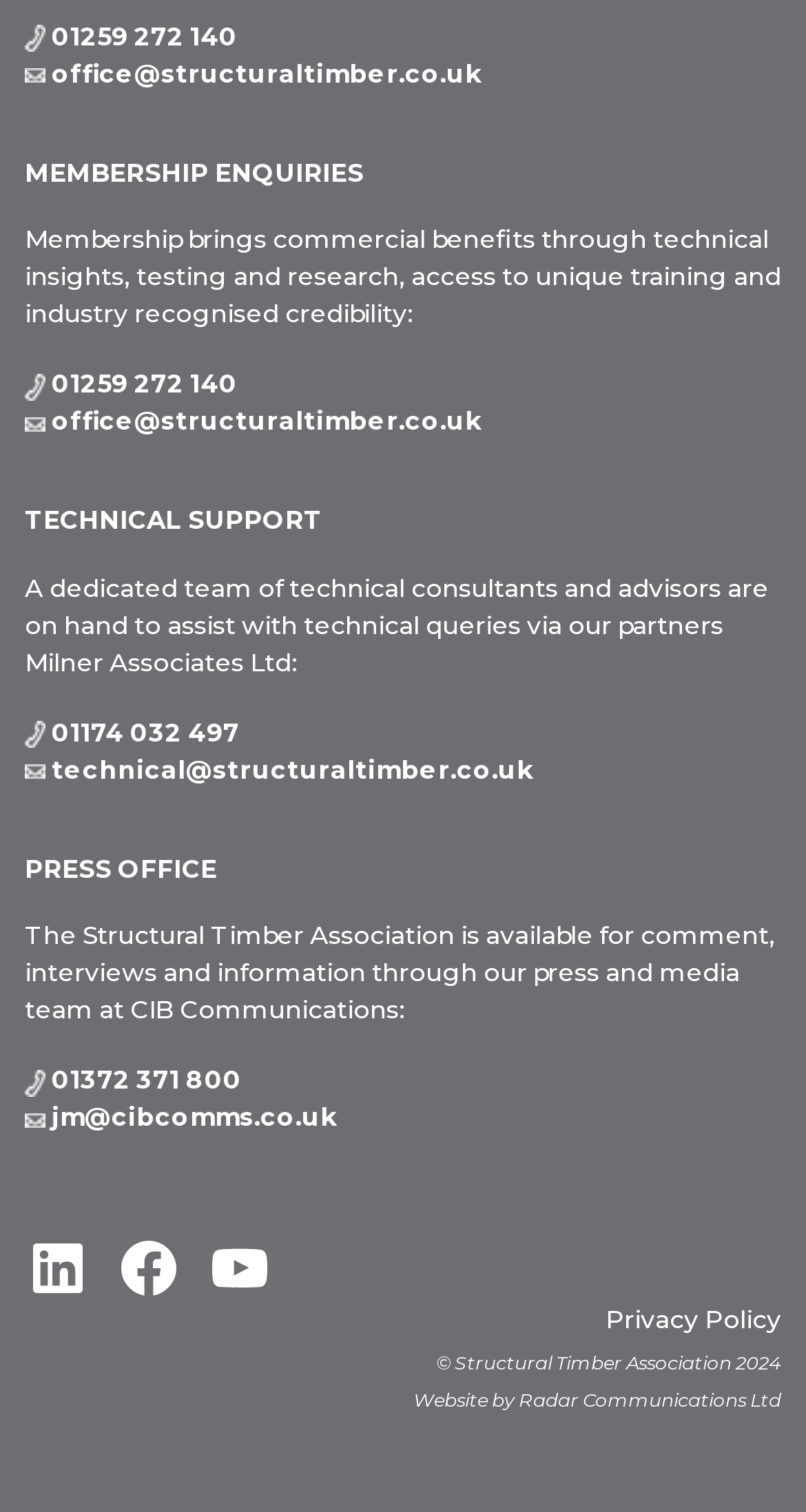Examine the screenshot and answer the question in as much detail as possible: What is the email address for membership enquiries?

I found the email address by looking at the 'MEMBERSHIP ENQUIRIES' section, where it is listed as a link.